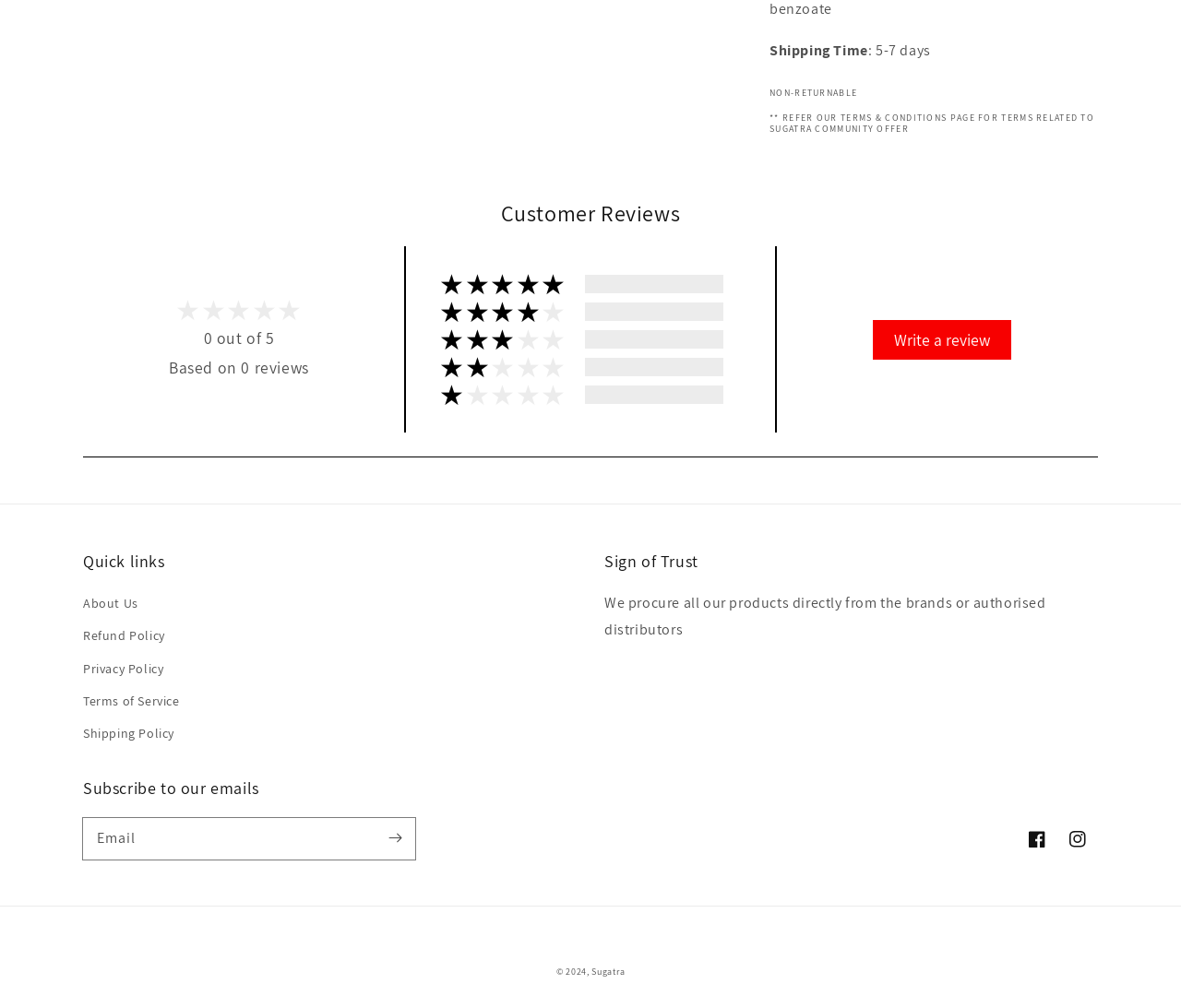Based on the element description More..., identify the bounding box of the UI element in the given webpage screenshot. The coordinates should be in the format (top-left x, top-left y, bottom-right x, bottom-right y) and must be between 0 and 1.

None